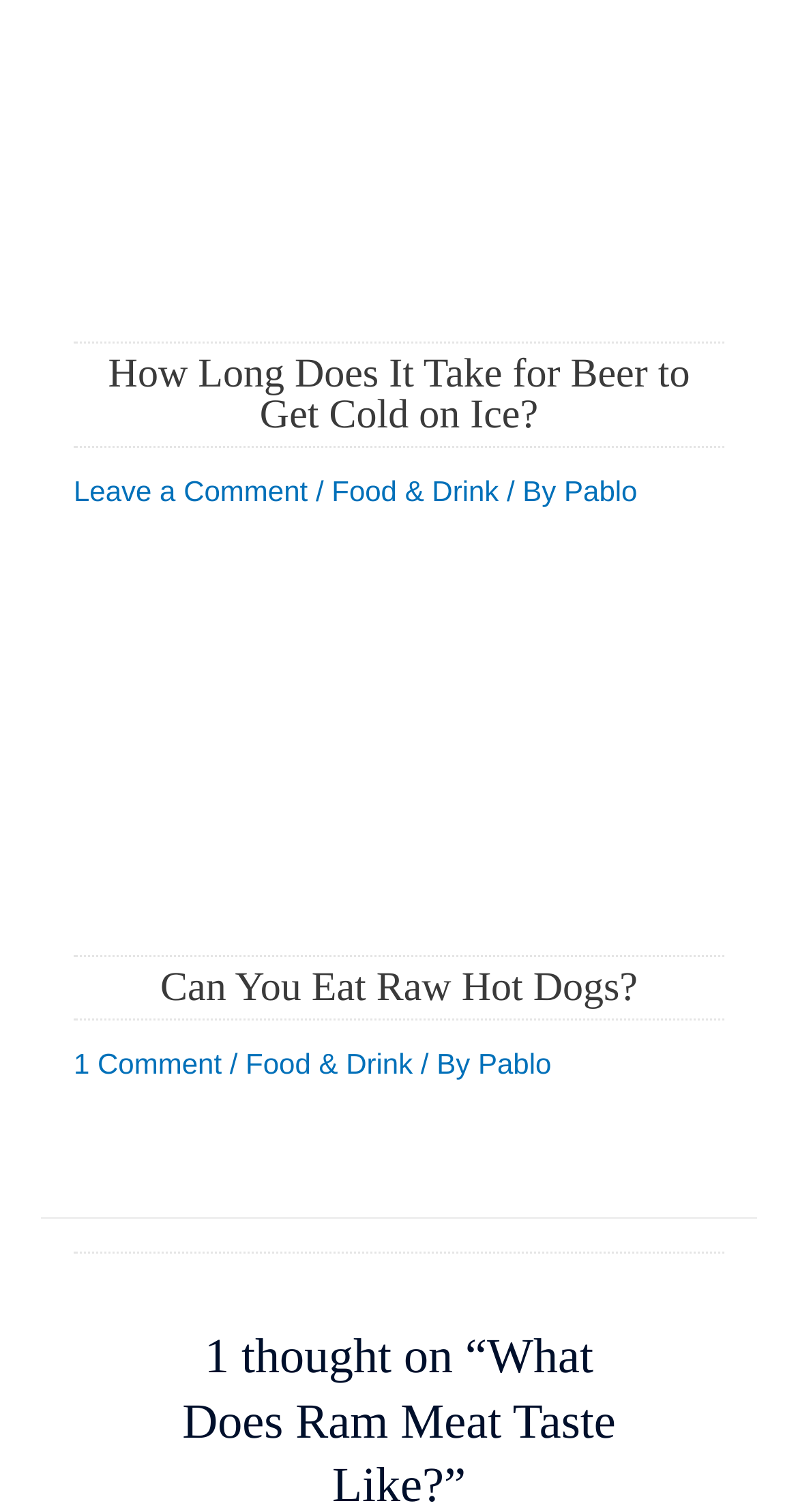Please specify the bounding box coordinates for the clickable region that will help you carry out the instruction: "Read more about Food & Drink".

[0.416, 0.313, 0.625, 0.335]